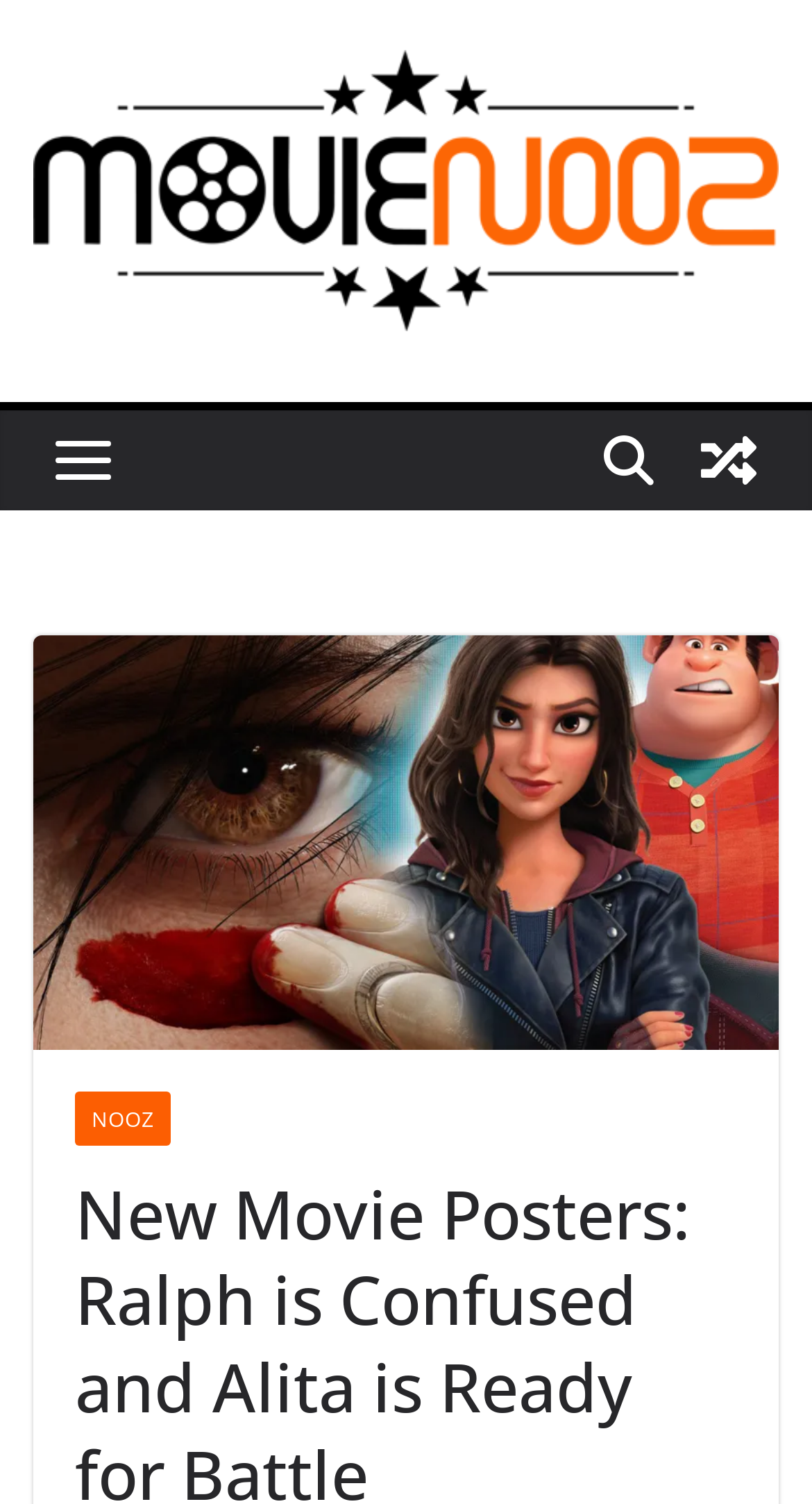Convey a detailed summary of the webpage, mentioning all key elements.

The webpage appears to be a blog post or article about new movie posters, specifically featuring Ralph and Alita: Battle Angel. At the top of the page, there is a prominent link to "MOVIE NOOZ" with an accompanying image, taking up most of the width of the page. Below this, there is a smaller image on the left side, and a link to "View a random post" on the right side.

Further down the page, there is a large link that spans almost the entire width of the page, although its exact content is not specified. Above this link, there is a smaller link to "NOOZ" located near the top-left corner of the page.

The overall structure of the page suggests that it is a blog or news site, with various links and images related to movie posters and news. The focus of the page appears to be on the new movie posters, with Alita: Battle Angel being one of the featured movies.